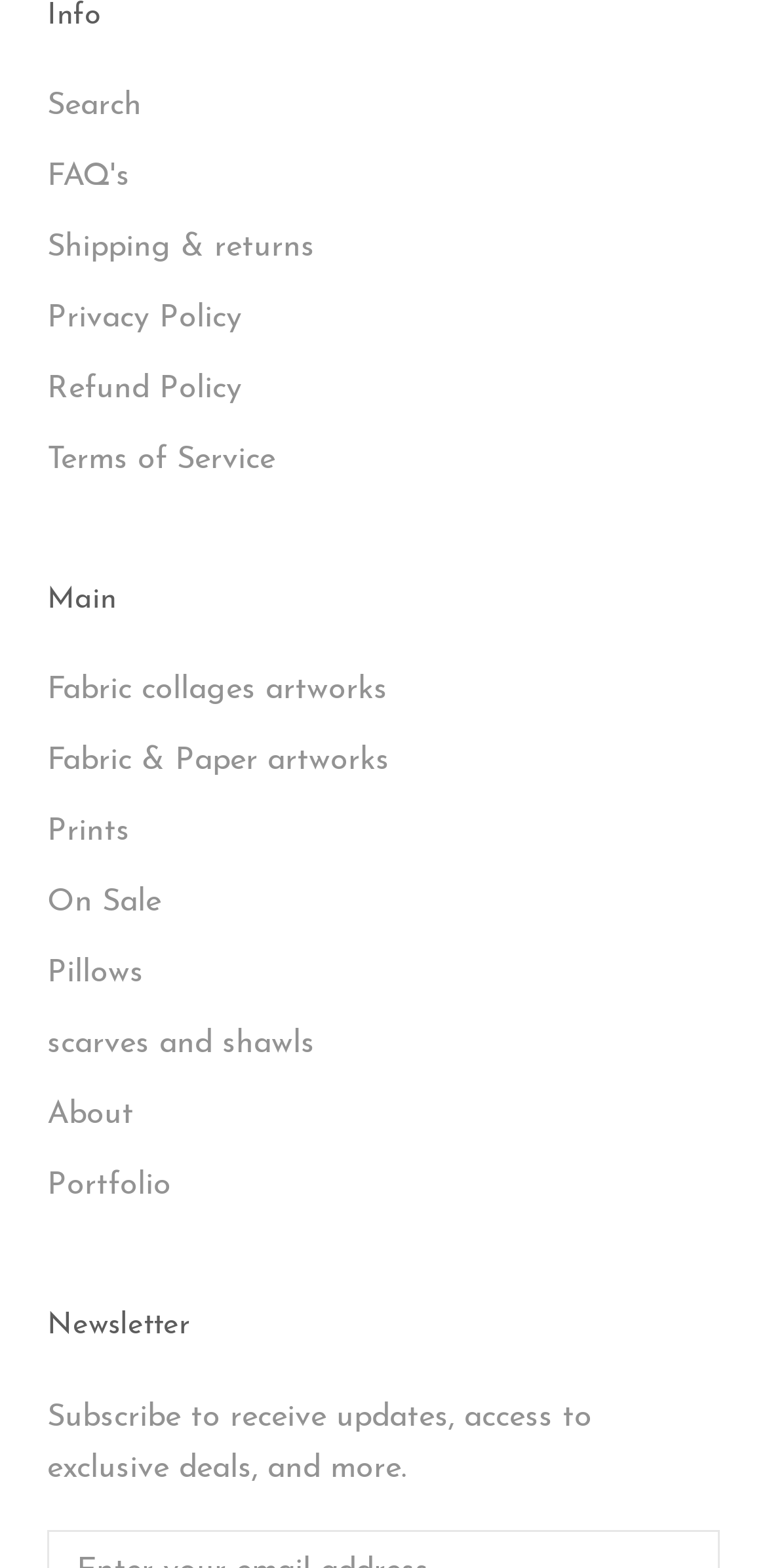How many categories of products are listed on the webpage?
Refer to the screenshot and answer in one word or phrase.

7